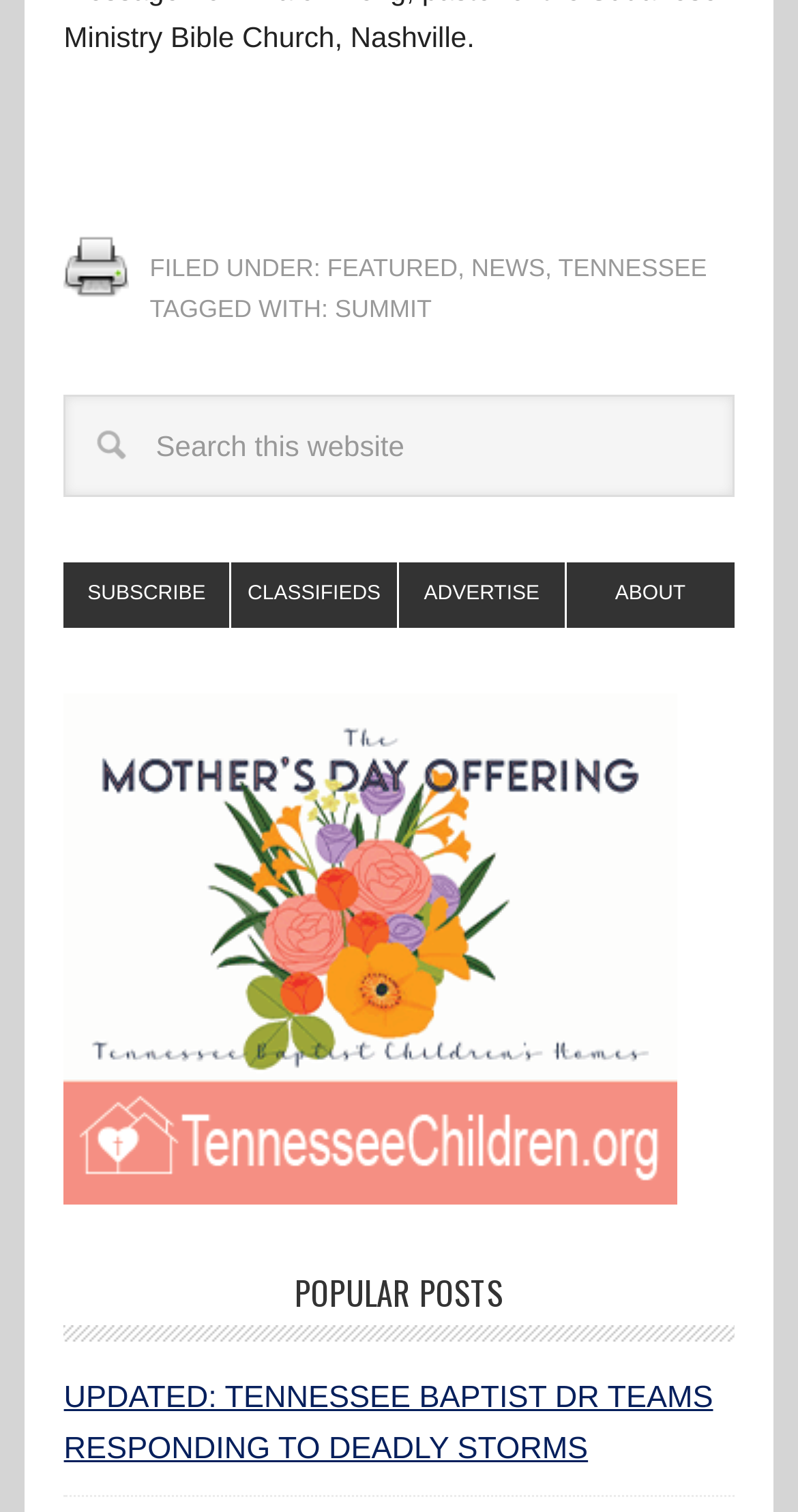Respond with a single word or short phrase to the following question: 
What is the purpose of the search box?

Search this website